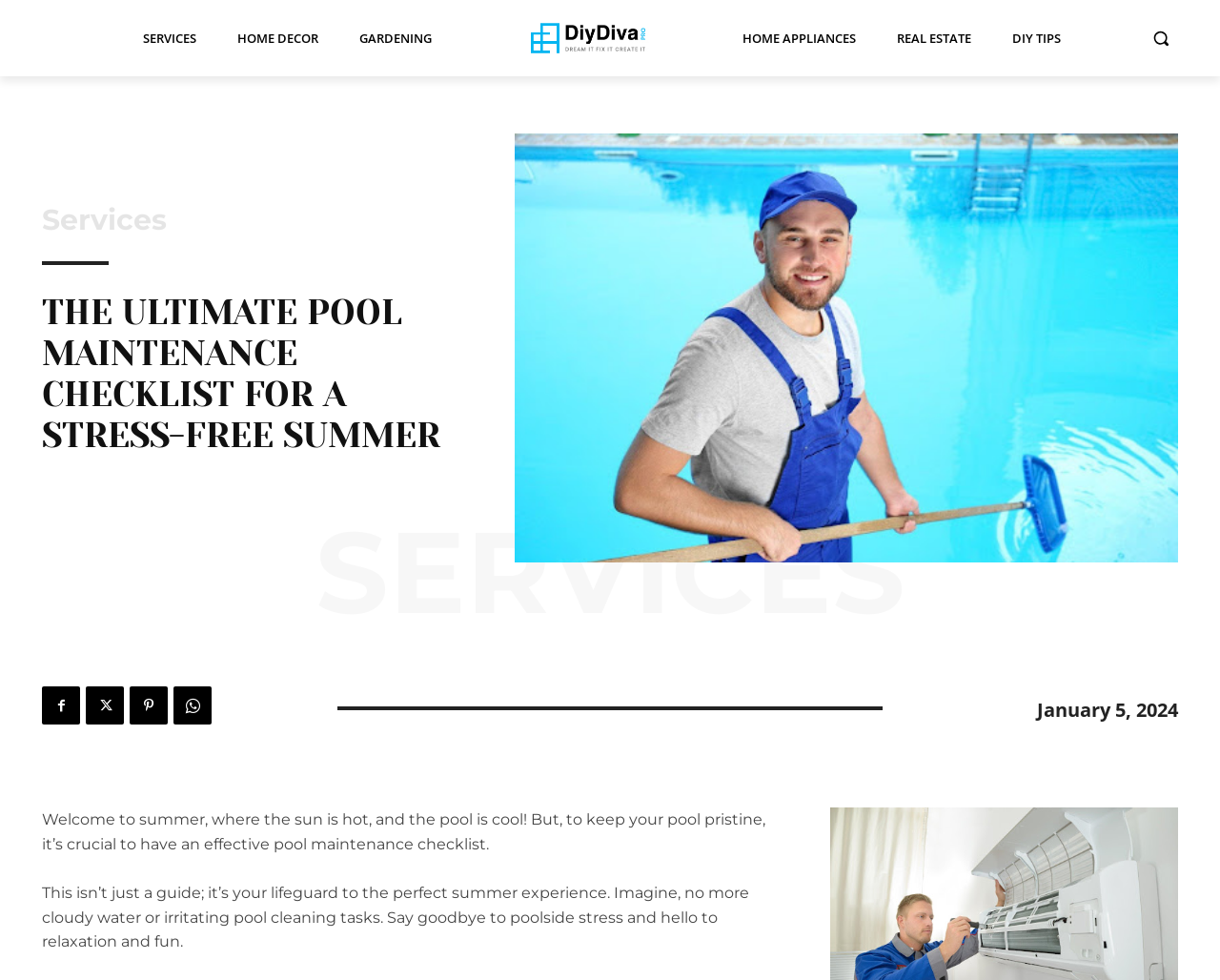Provide a single word or phrase answer to the question: 
What is the date mentioned in the webpage?

January 5, 2024